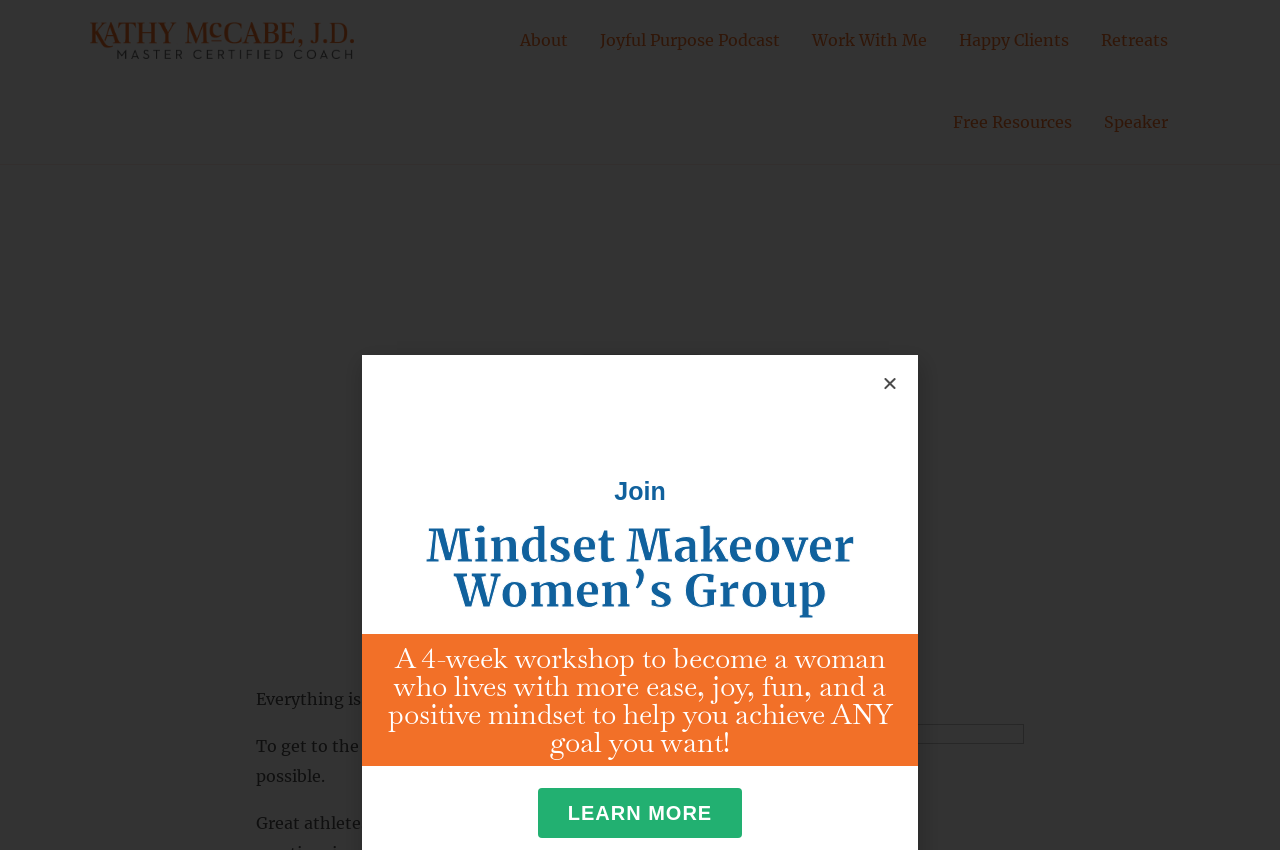Pinpoint the bounding box coordinates of the element that must be clicked to accomplish the following instruction: "Click on the 'About' link". The coordinates should be in the format of four float numbers between 0 and 1, i.e., [left, top, right, bottom].

[0.394, 0.0, 0.456, 0.094]